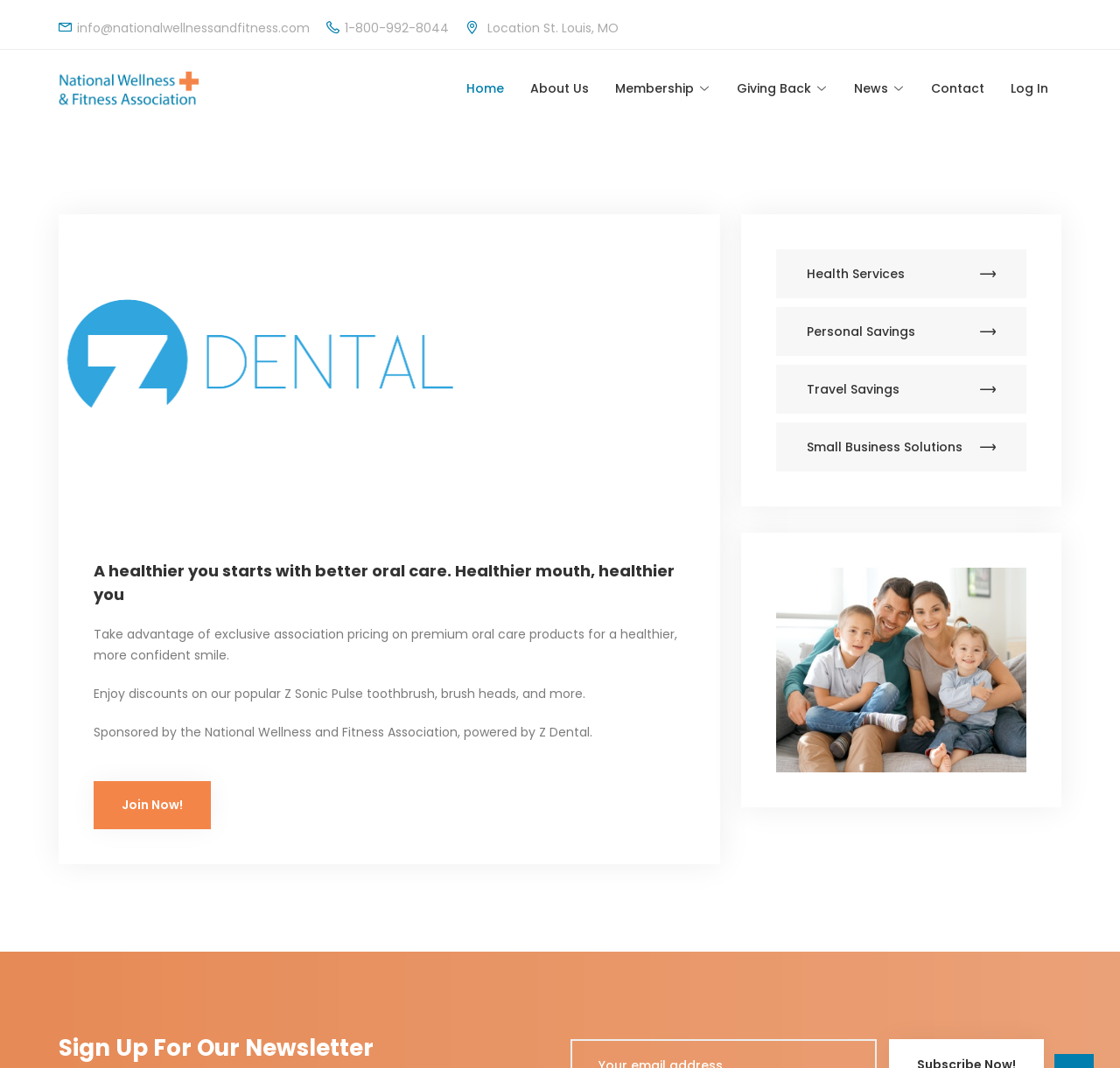Locate the UI element described as follows: "Join Now!". Return the bounding box coordinates as four float numbers between 0 and 1 in the order [left, top, right, bottom].

[0.084, 0.731, 0.188, 0.776]